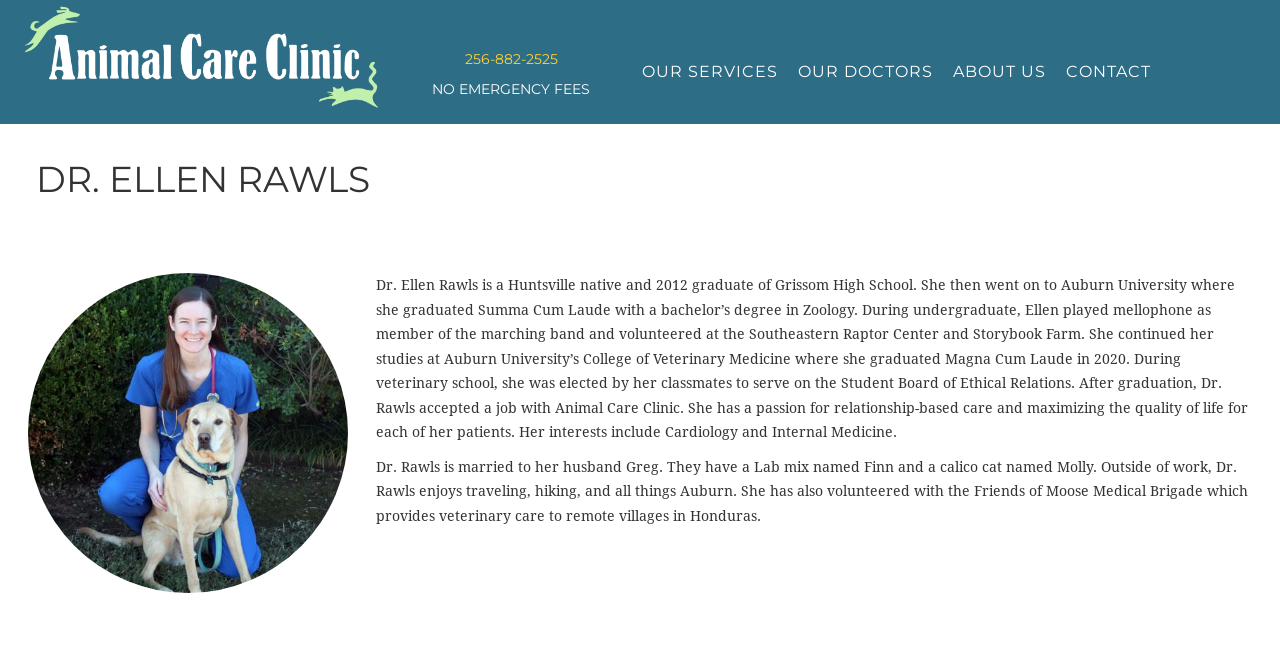Given the description of a UI element: "Our Services", identify the bounding box coordinates of the matching element in the webpage screenshot.

[0.502, 0.078, 0.608, 0.144]